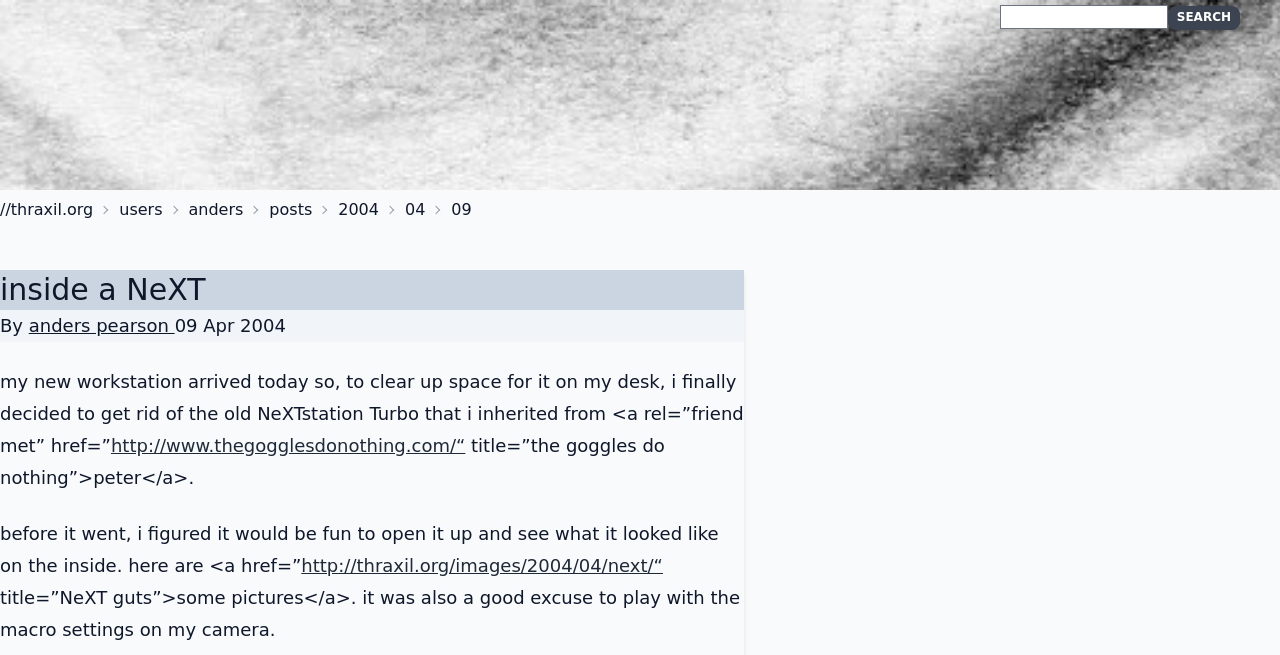Please locate the bounding box coordinates of the element that needs to be clicked to achieve the following instruction: "search". The coordinates should be four float numbers between 0 and 1, i.e., [left, top, right, bottom].

[0.912, 0.009, 0.969, 0.045]